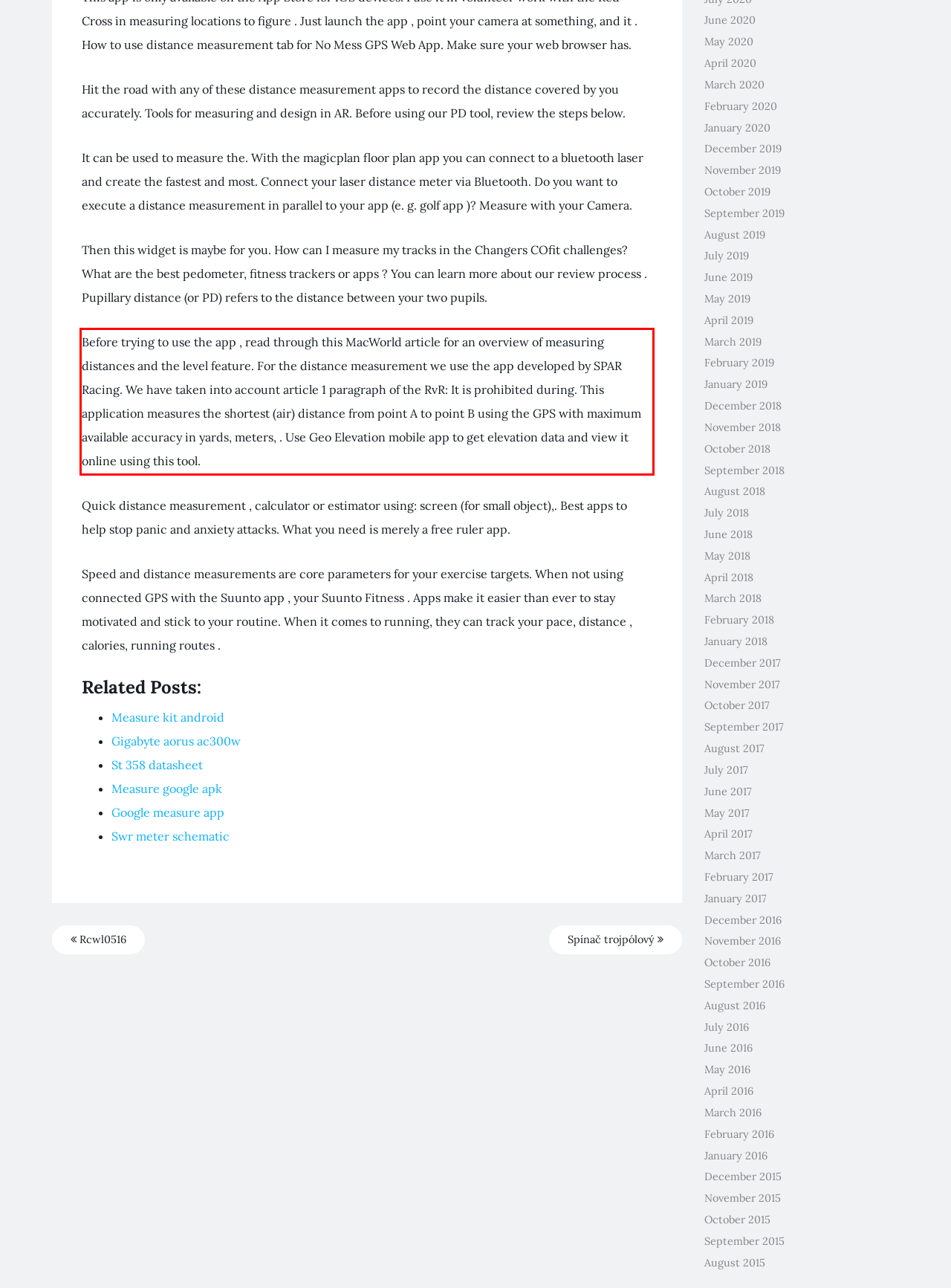Identify and transcribe the text content enclosed by the red bounding box in the given screenshot.

Before trying to use the app , read through this MacWorld article for an overview of measuring distances and the level feature. For the distance measurement we use the app developed by SPAR Racing. We have taken into account article 1 paragraph of the RvR: It is prohibited during. This application measures the shortest (air) distance from point A to point B using the GPS with maximum available accuracy in yards, meters, . Use Geo Elevation mobile app to get elevation data and view it online using this tool.